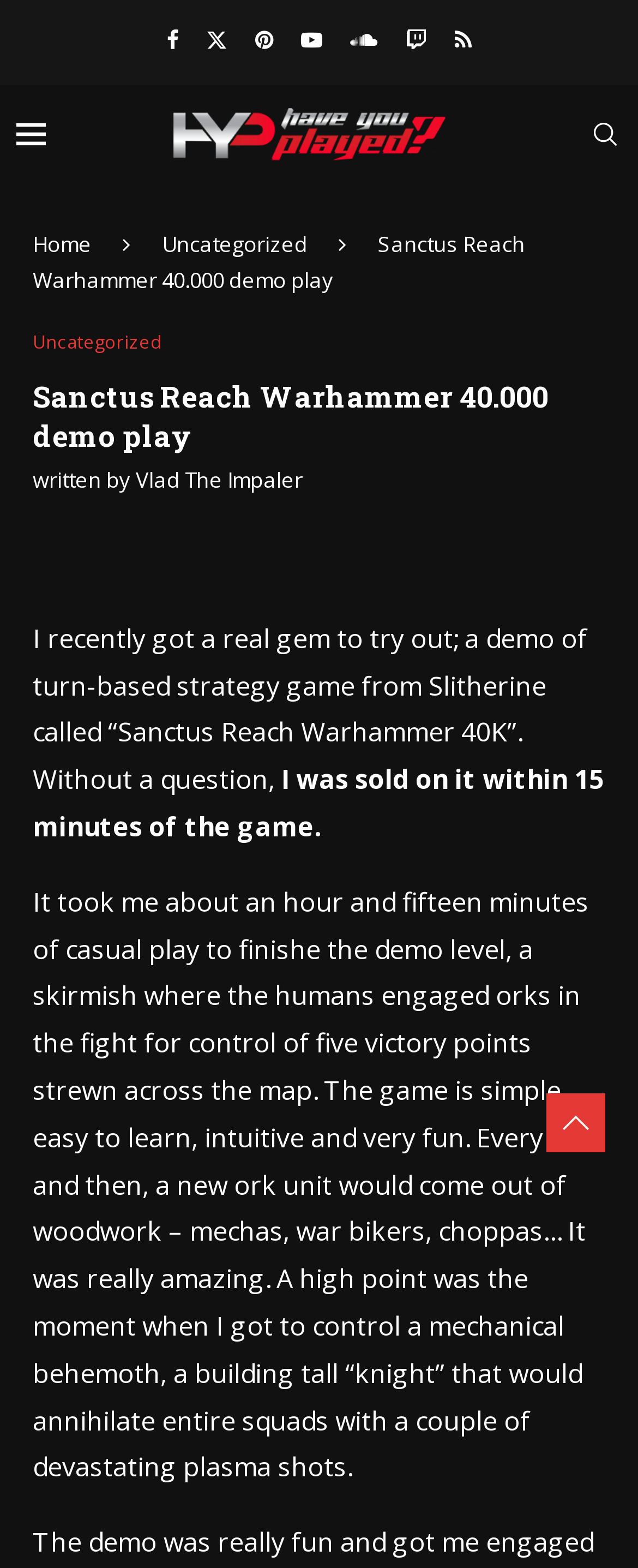Identify the bounding box coordinates for the UI element described as: "PEOPLE & PRODUCTS".

None